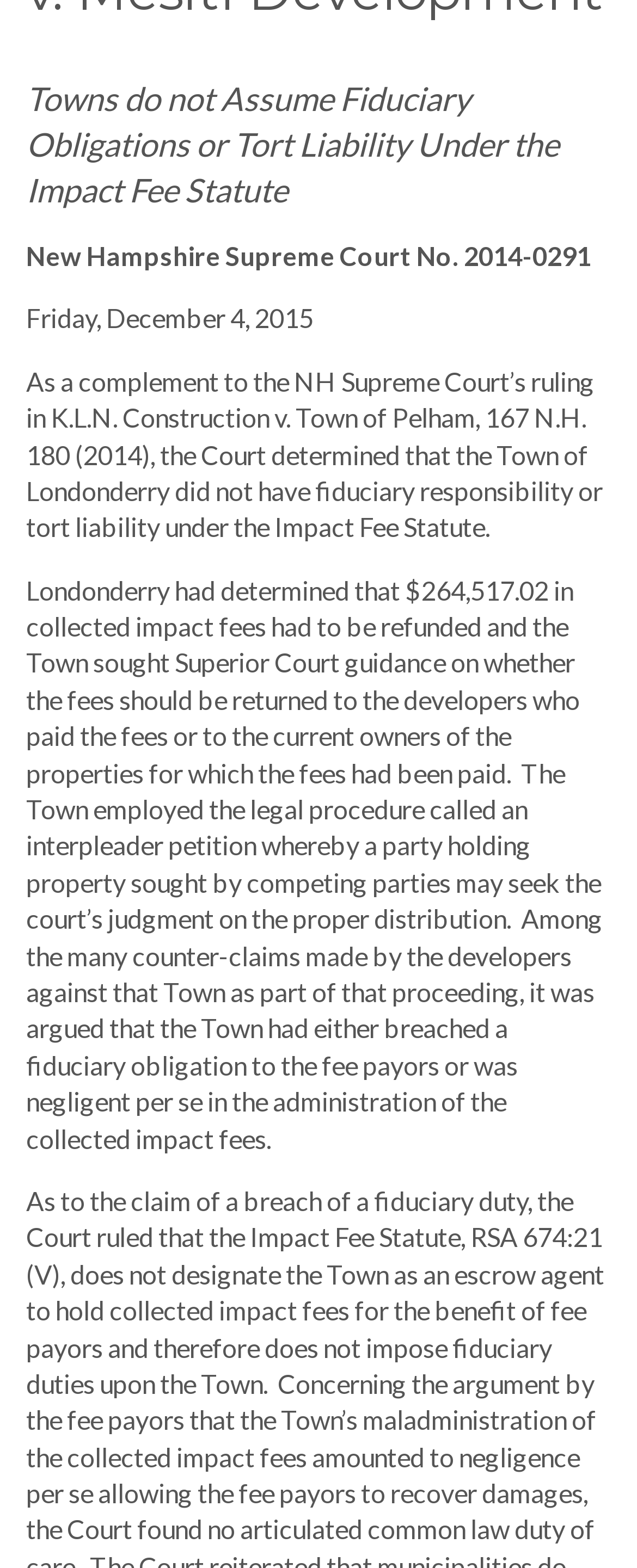Specify the bounding box coordinates (top-left x, top-left y, bottom-right x, bottom-right y) of the UI element in the screenshot that matches this description: expand

[0.877, 0.124, 0.951, 0.154]